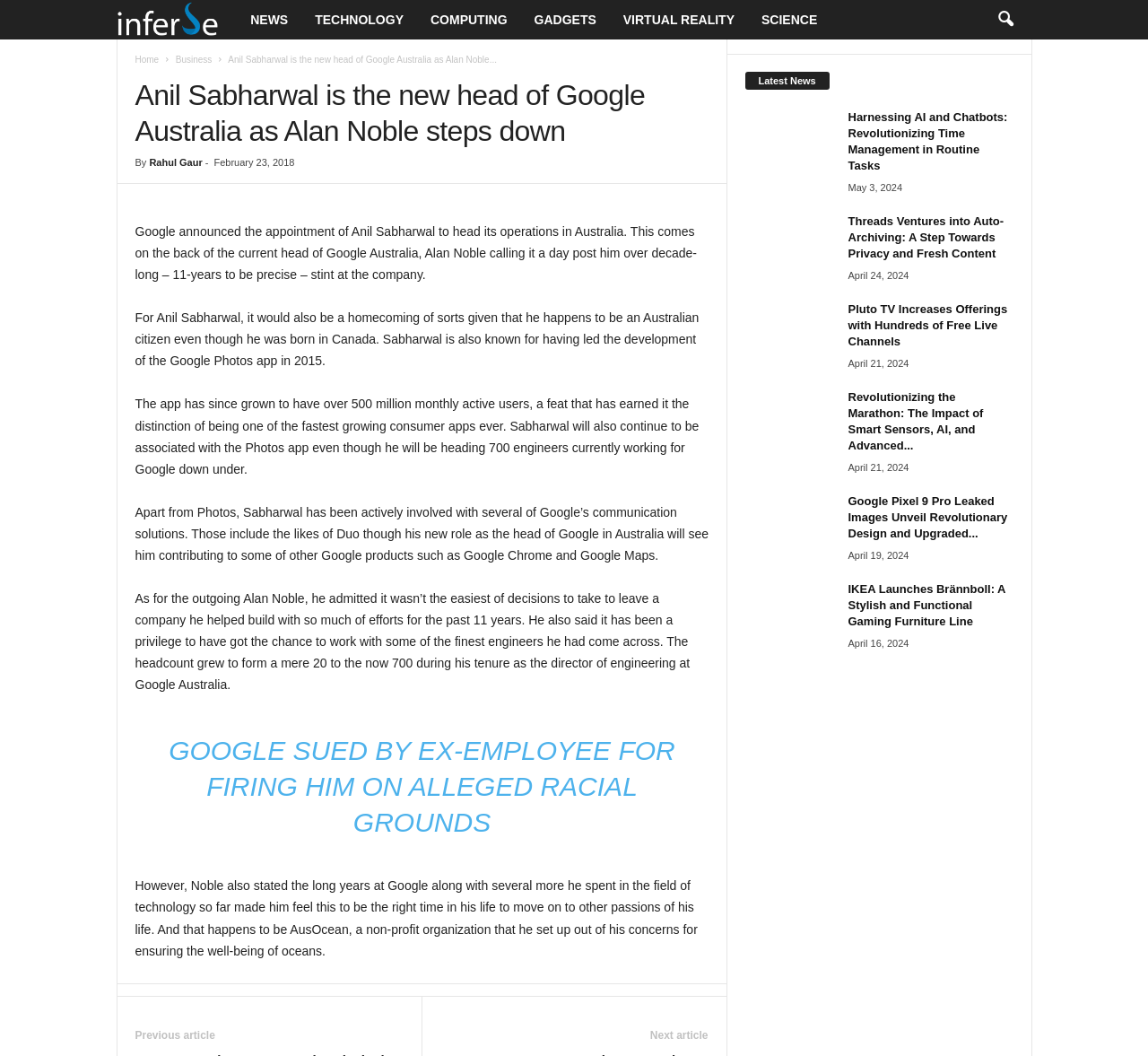Given the element description Technology, predict the bounding box coordinates for the UI element in the webpage screenshot. The format should be (top-left x, top-left y, bottom-right x, bottom-right y), and the values should be between 0 and 1.

[0.263, 0.0, 0.363, 0.037]